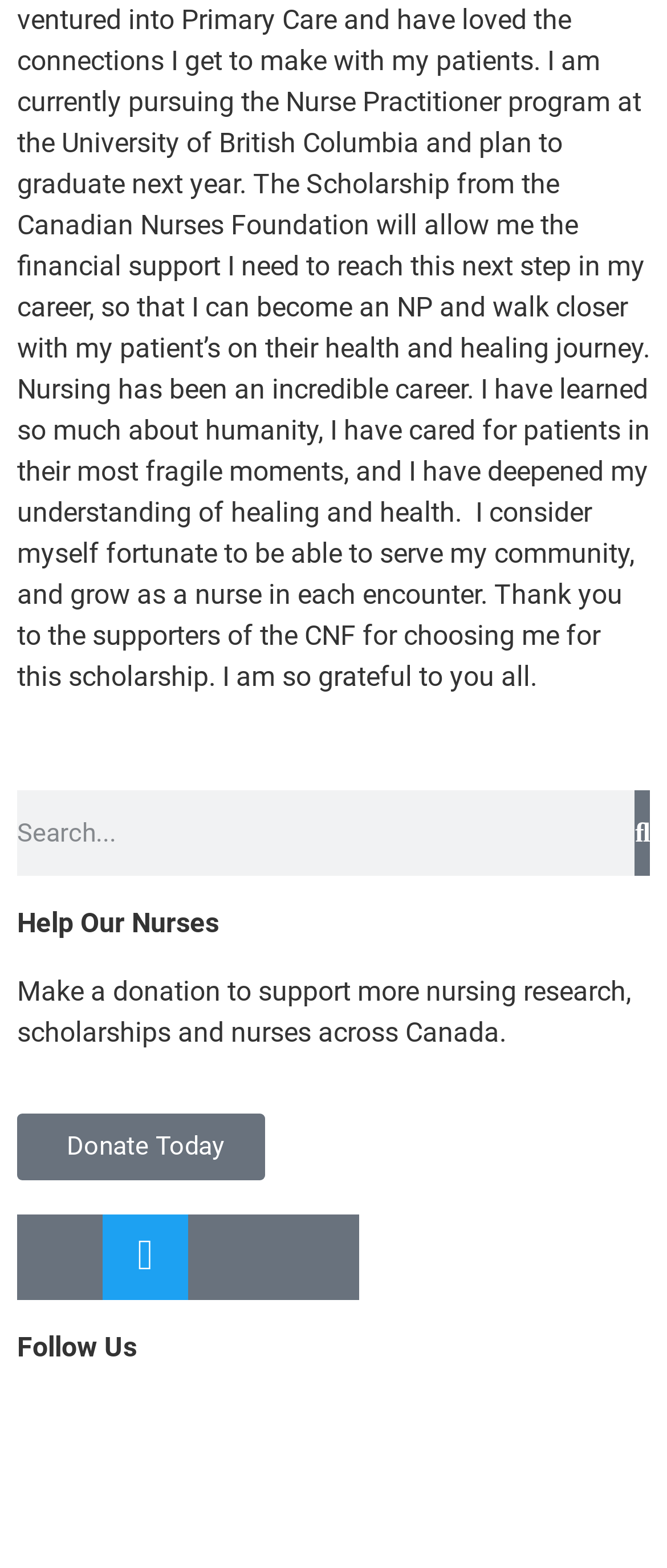Provide a short, one-word or phrase answer to the question below:
What is the position of the 'Follow Us' section?

Bottom